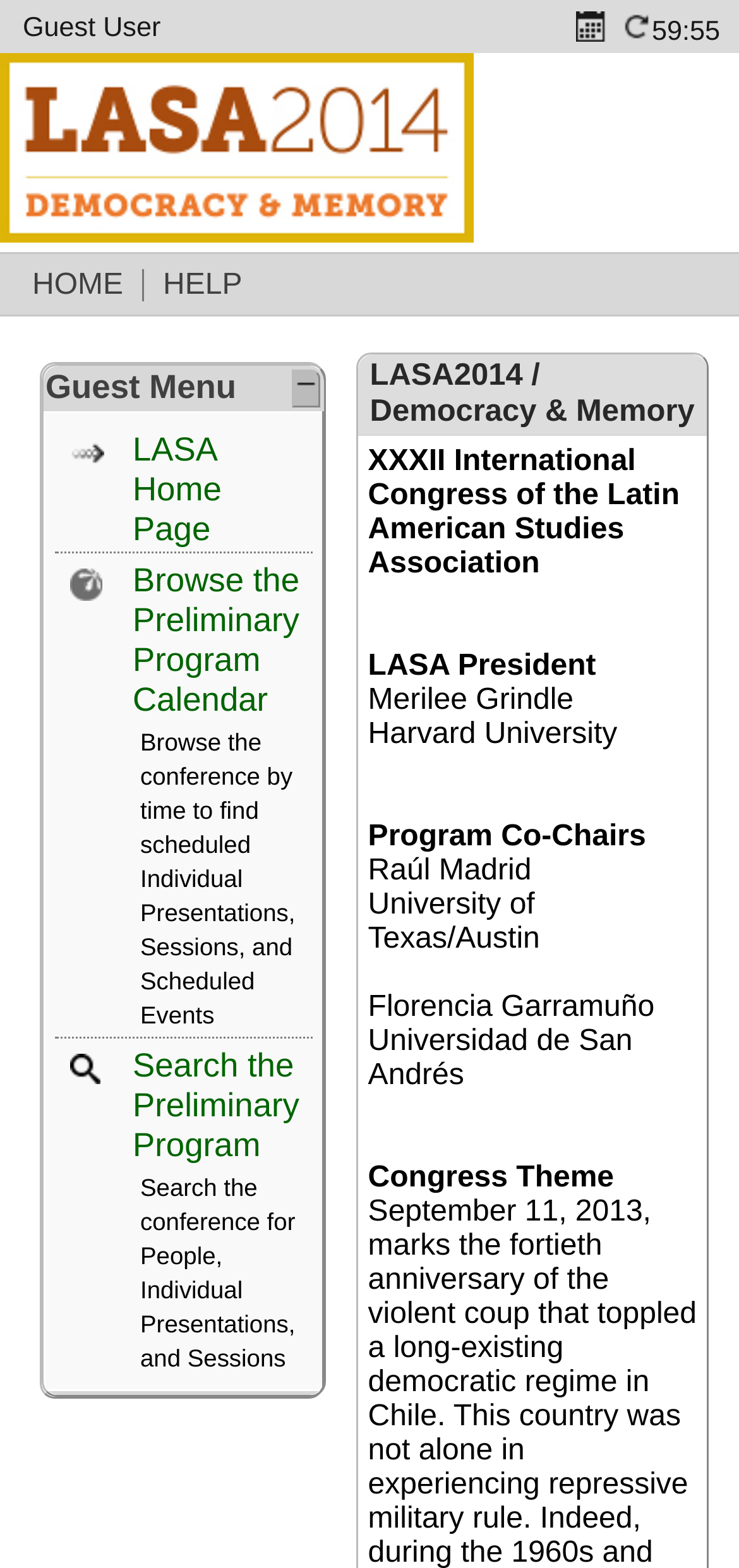Locate the bounding box of the UI element with the following description: "Home".

[0.018, 0.172, 0.195, 0.192]